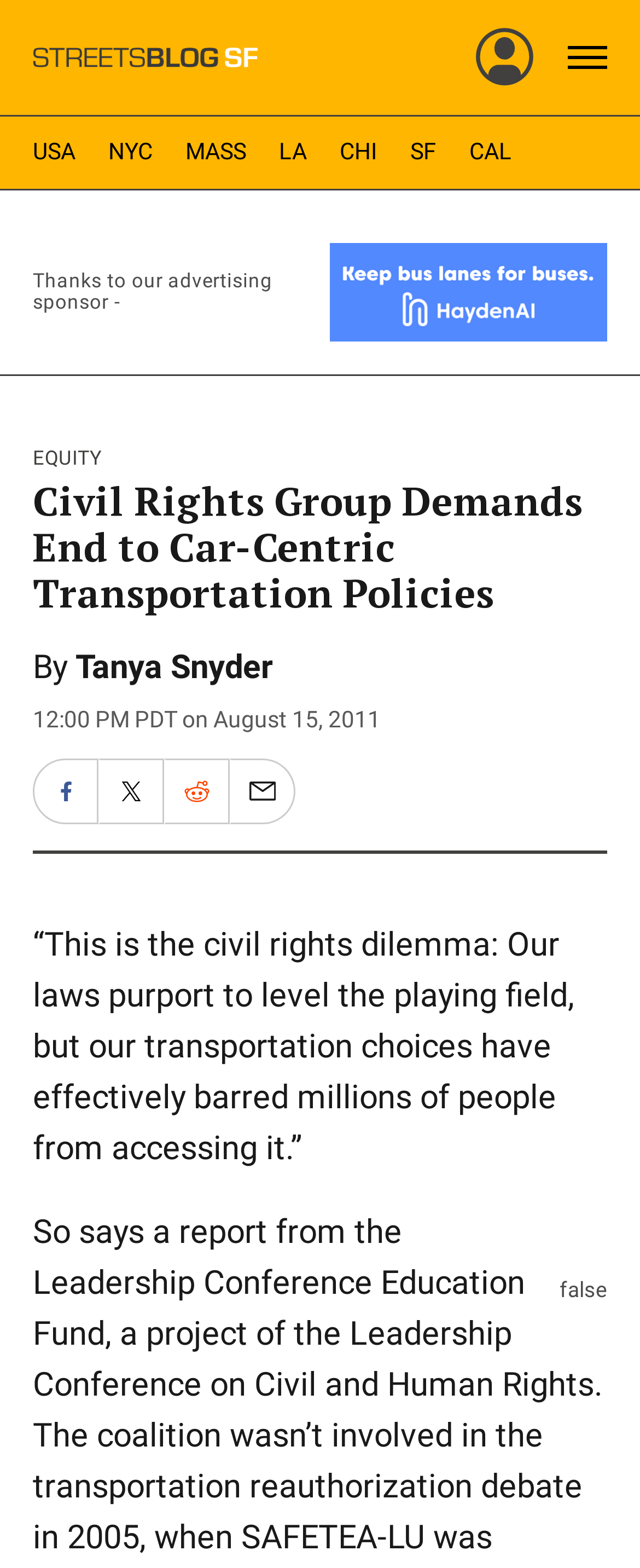Provide the text content of the webpage's main heading.

Civil Rights Group Demands End to Car-Centric Transportation Policies